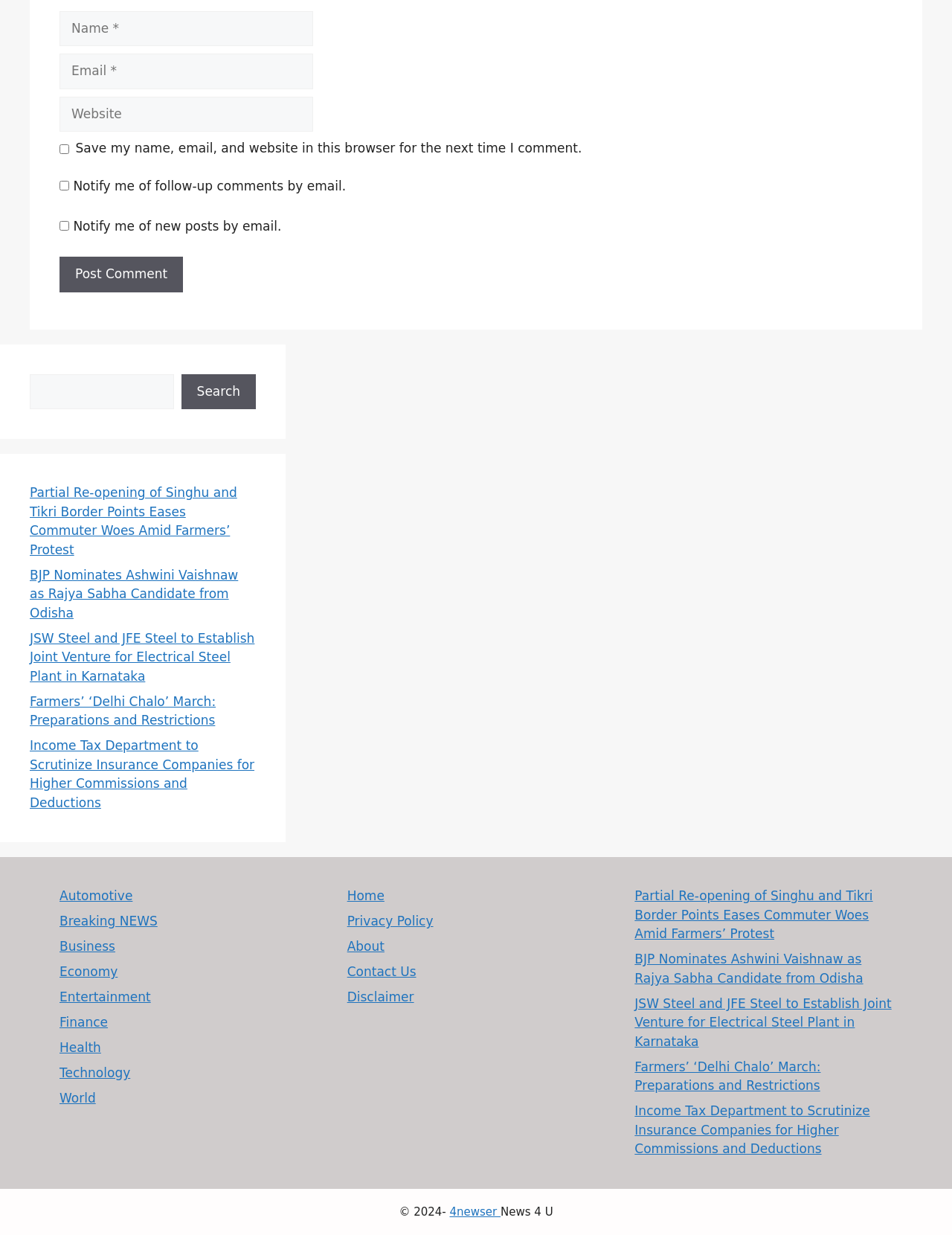Using the element description Business, predict the bounding box coordinates for the UI element. Provide the coordinates in (top-left x, top-left y, bottom-right x, bottom-right y) format with values ranging from 0 to 1.

[0.062, 0.761, 0.121, 0.773]